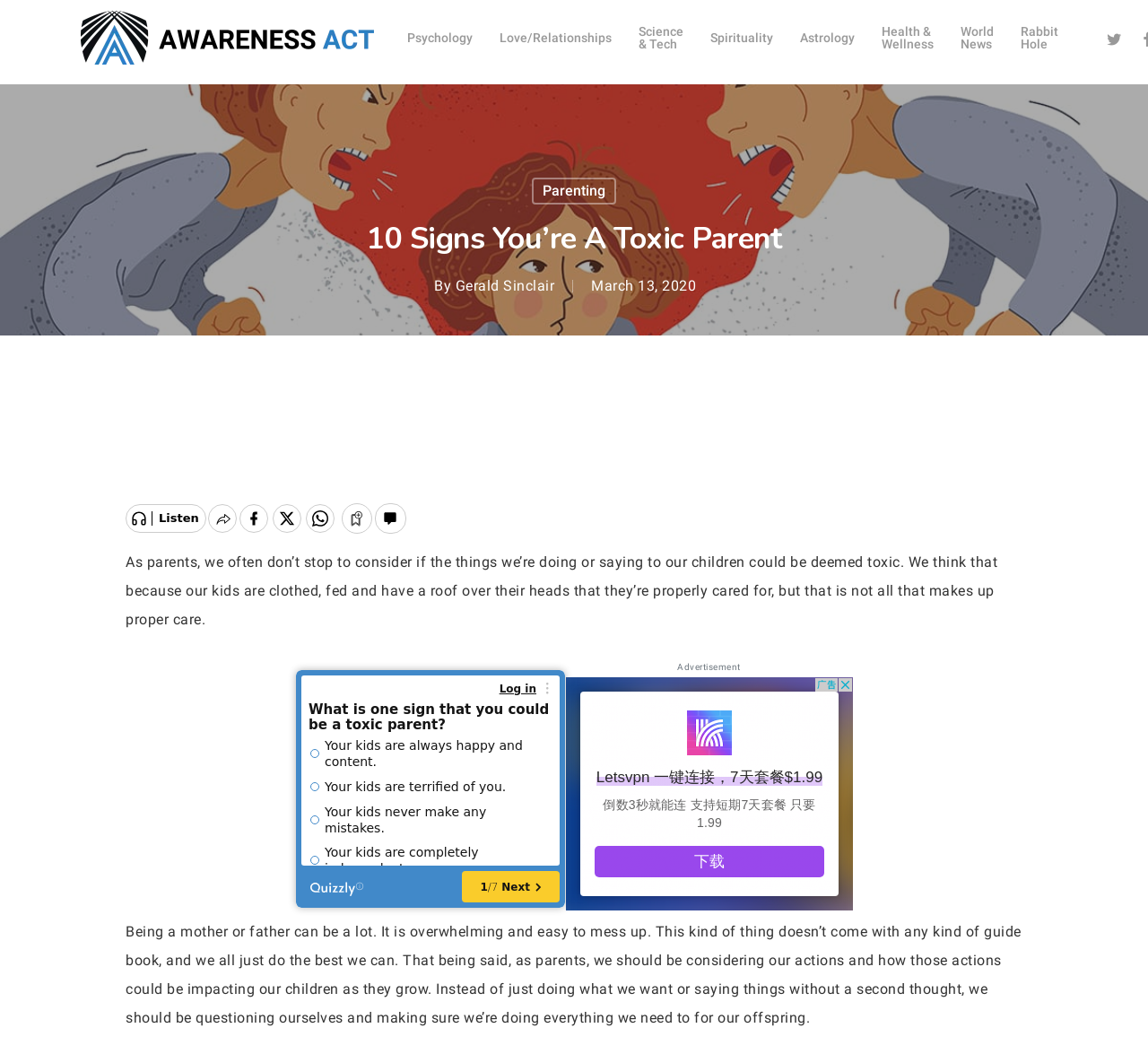Provide a brief response to the question below using a single word or phrase: 
Who is the author of the article?

Gerald Sinclair